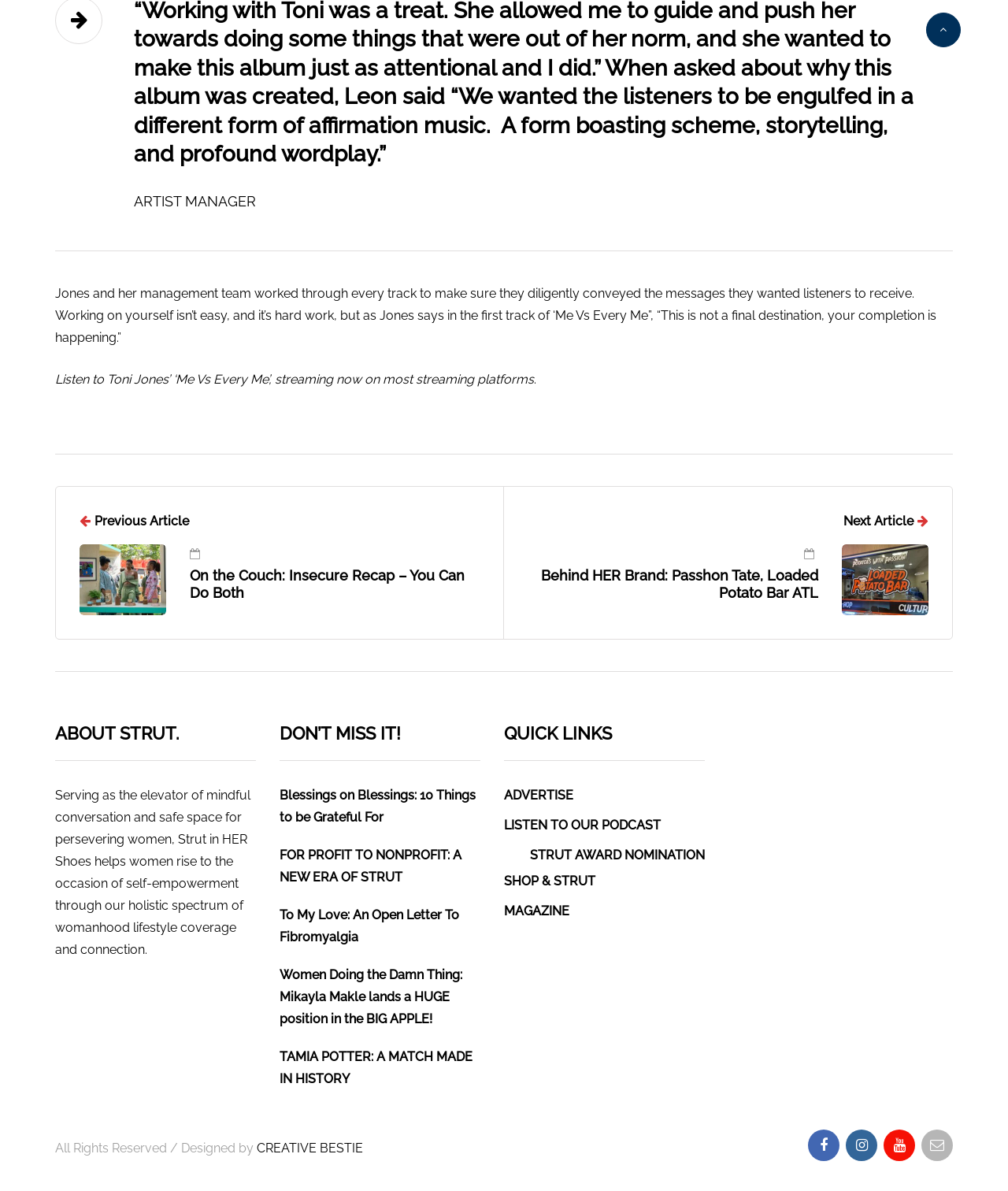What is the name of the company that designed the website?
Using the screenshot, give a one-word or short phrase answer.

CREATIVE BESTIE